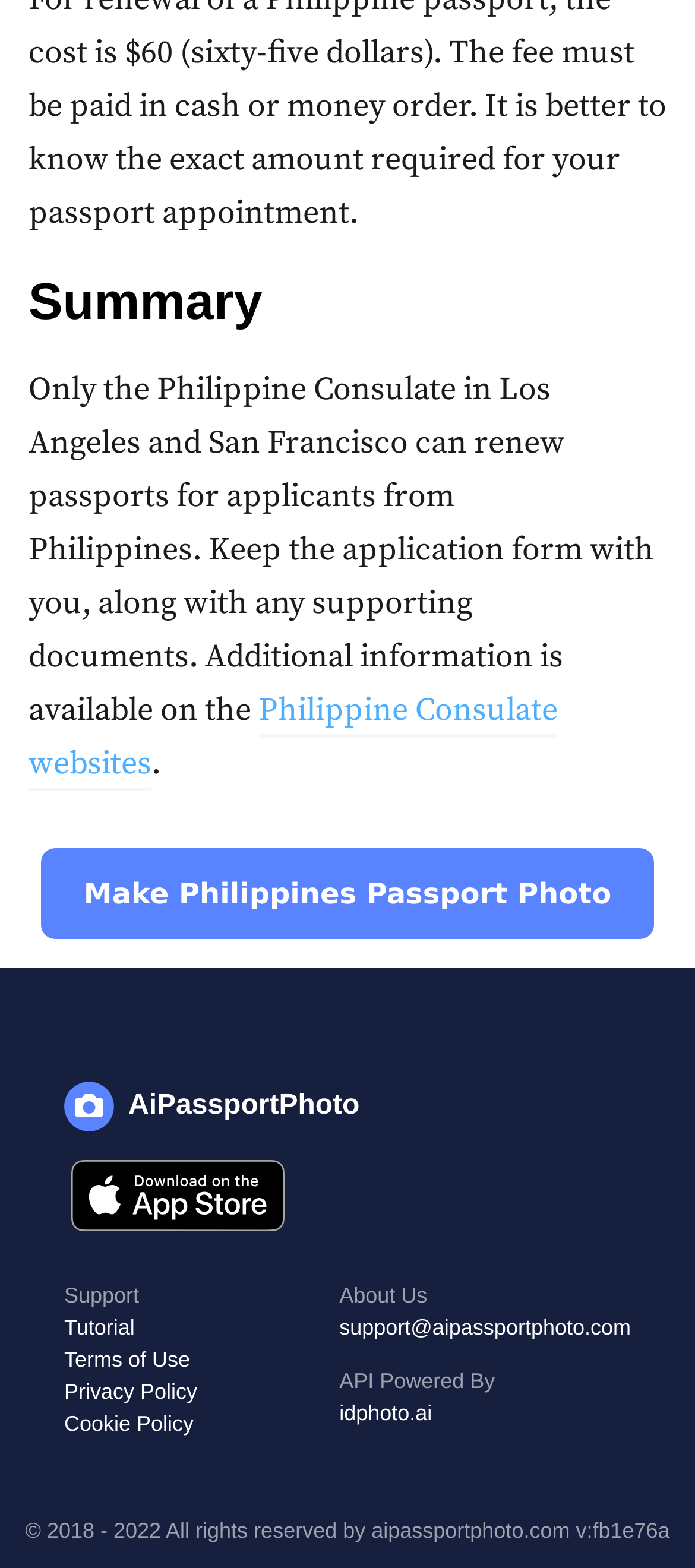What is the copyright year range of the website?
Please provide a single word or phrase as your answer based on the screenshot.

2018 - 2022